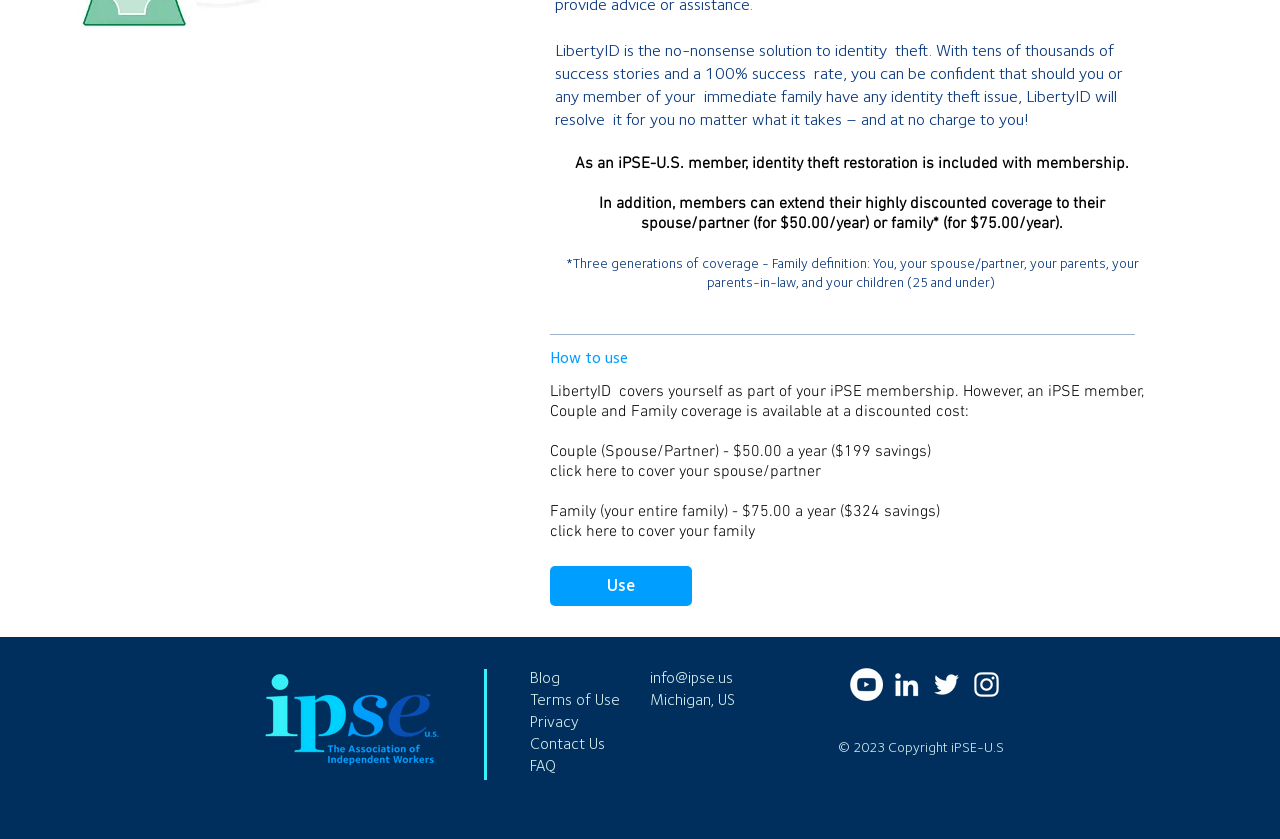Given the element description, predict the bounding box coordinates in the format (top-left x, top-left y, bottom-right x, bottom-right y), using floating point numbers between 0 and 1: Gift Card

None